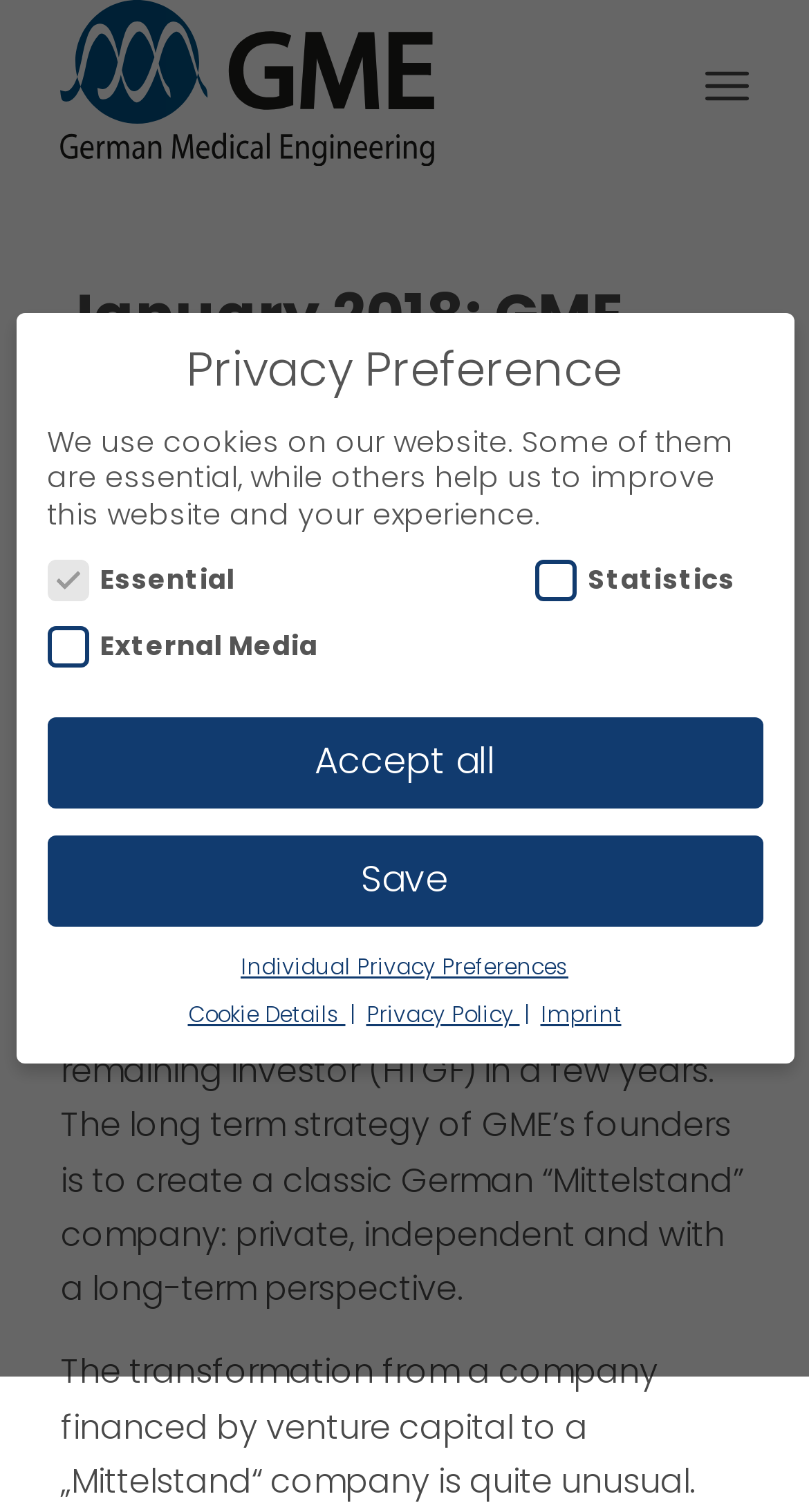What are the three types of cookies used on the website?
Using the visual information from the image, give a one-word or short-phrase answer.

Essential, Statistics, External Media